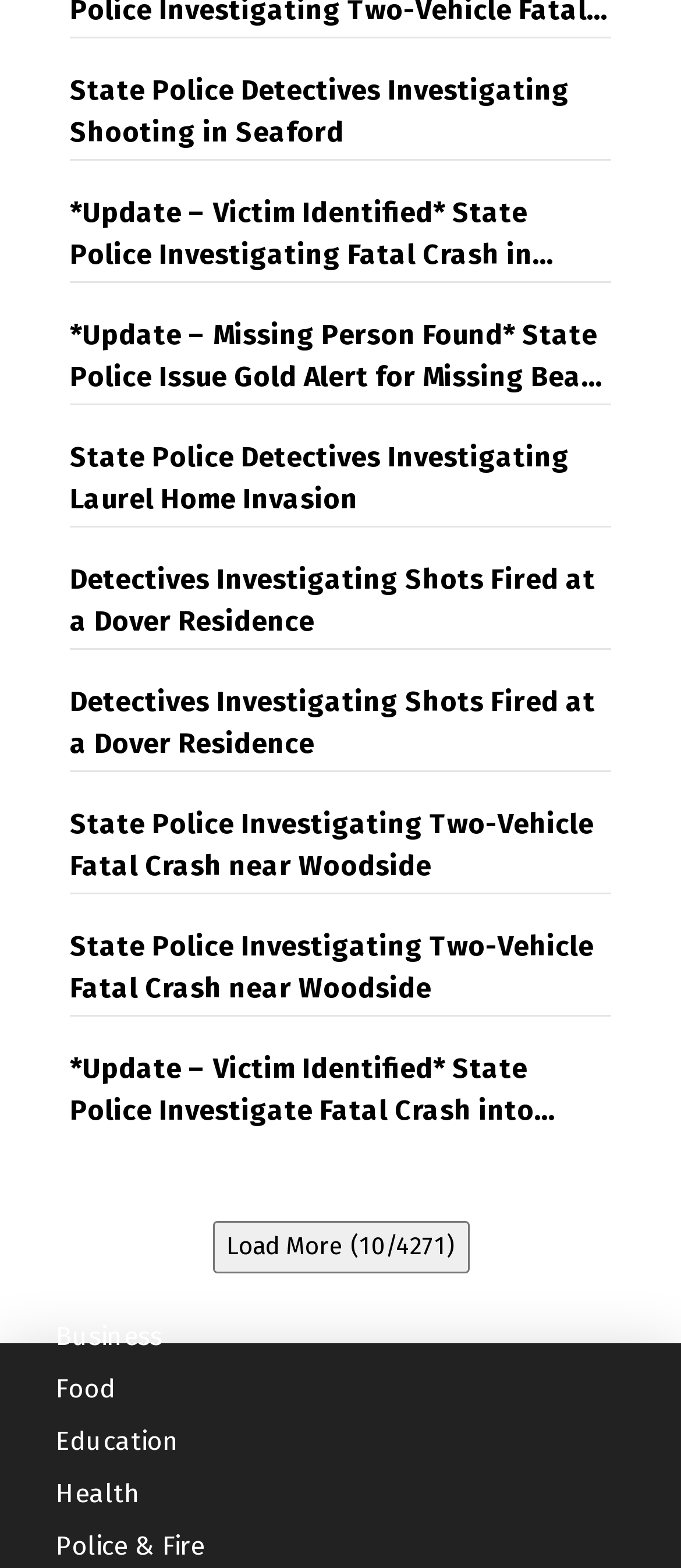Provide a one-word or short-phrase response to the question:
What is the topic of the first link?

Shooting in Seaford